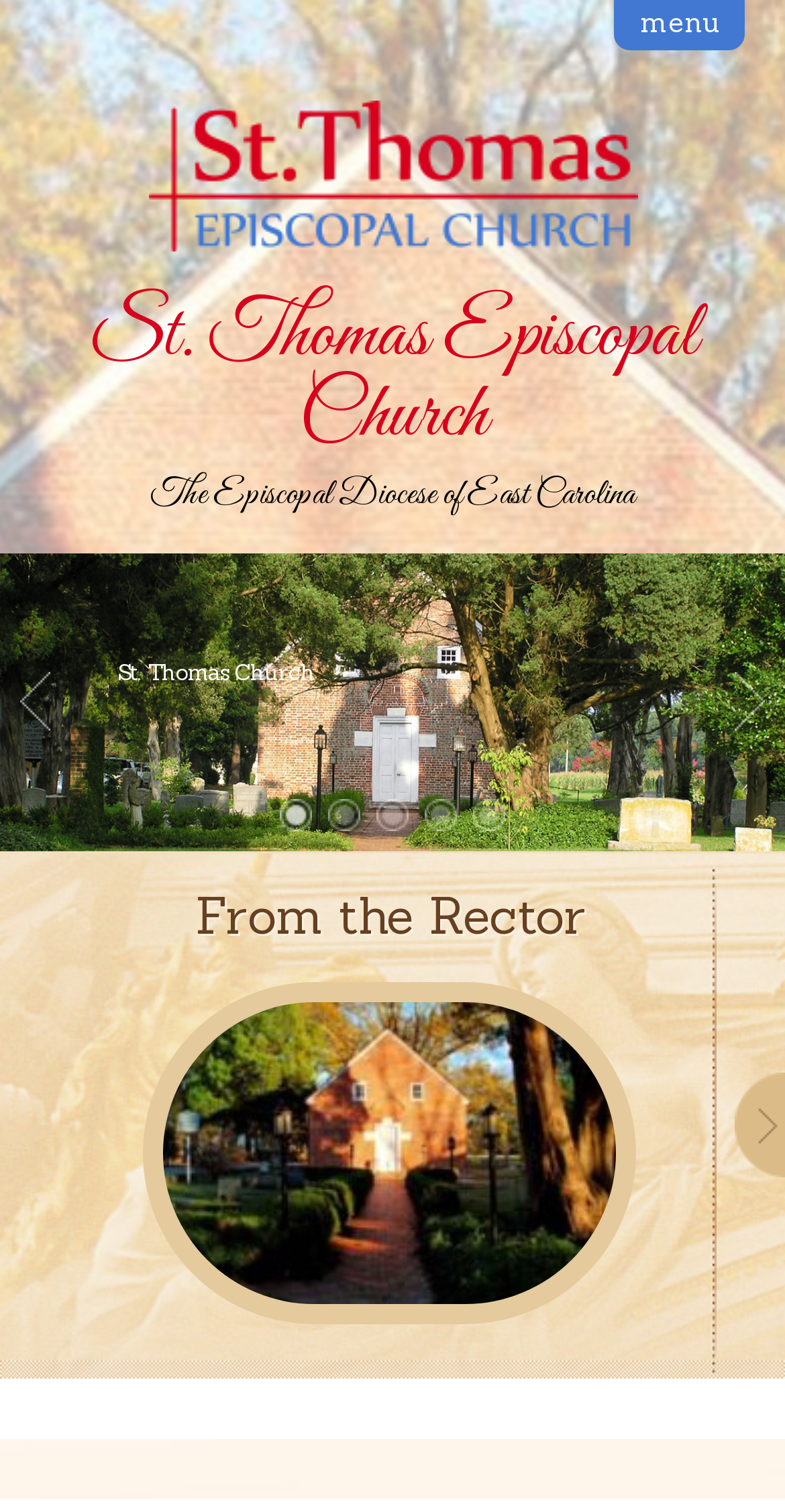What is the topic of the section 'From the Rector'?
Examine the screenshot and reply with a single word or phrase.

Message from the Rector